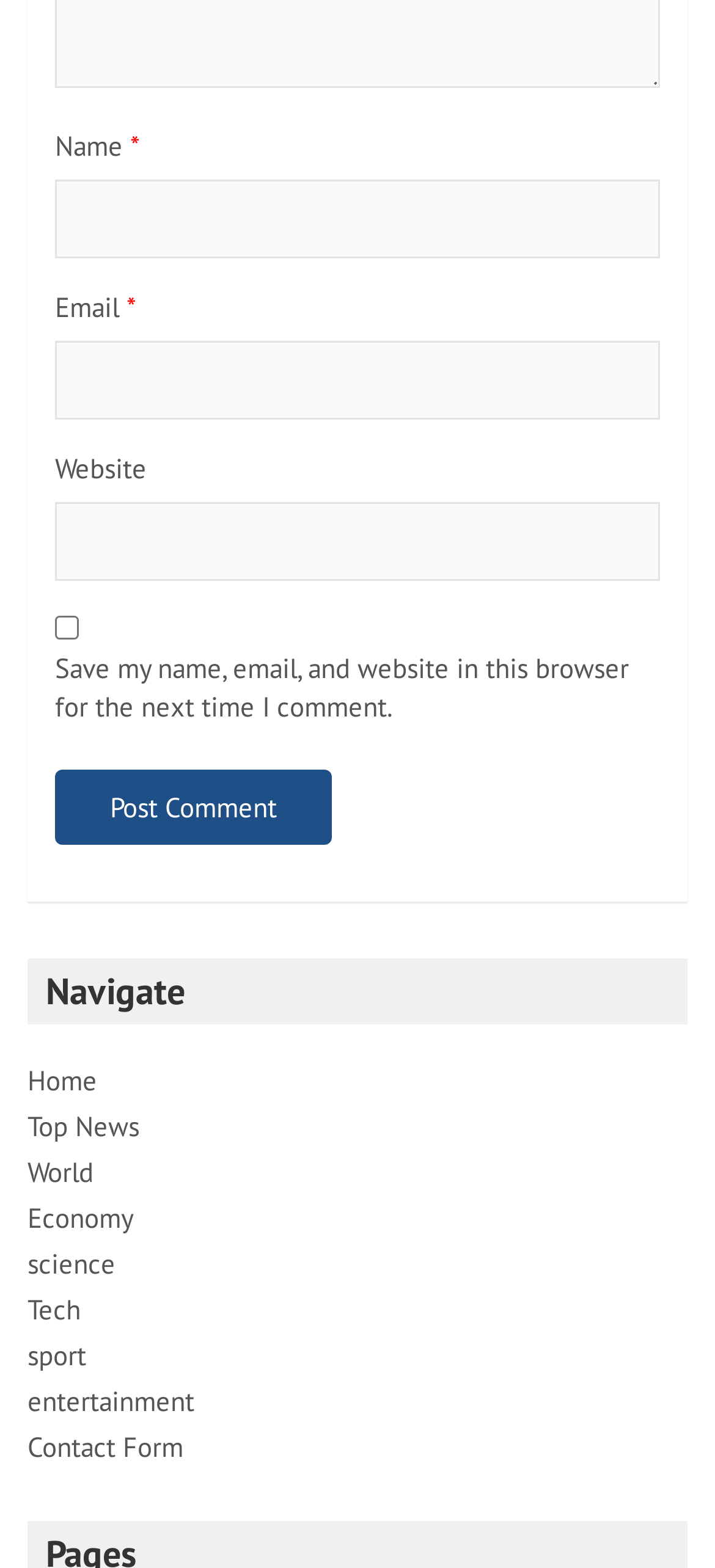Pinpoint the bounding box coordinates for the area that should be clicked to perform the following instruction: "Post a comment".

[0.077, 0.491, 0.464, 0.539]